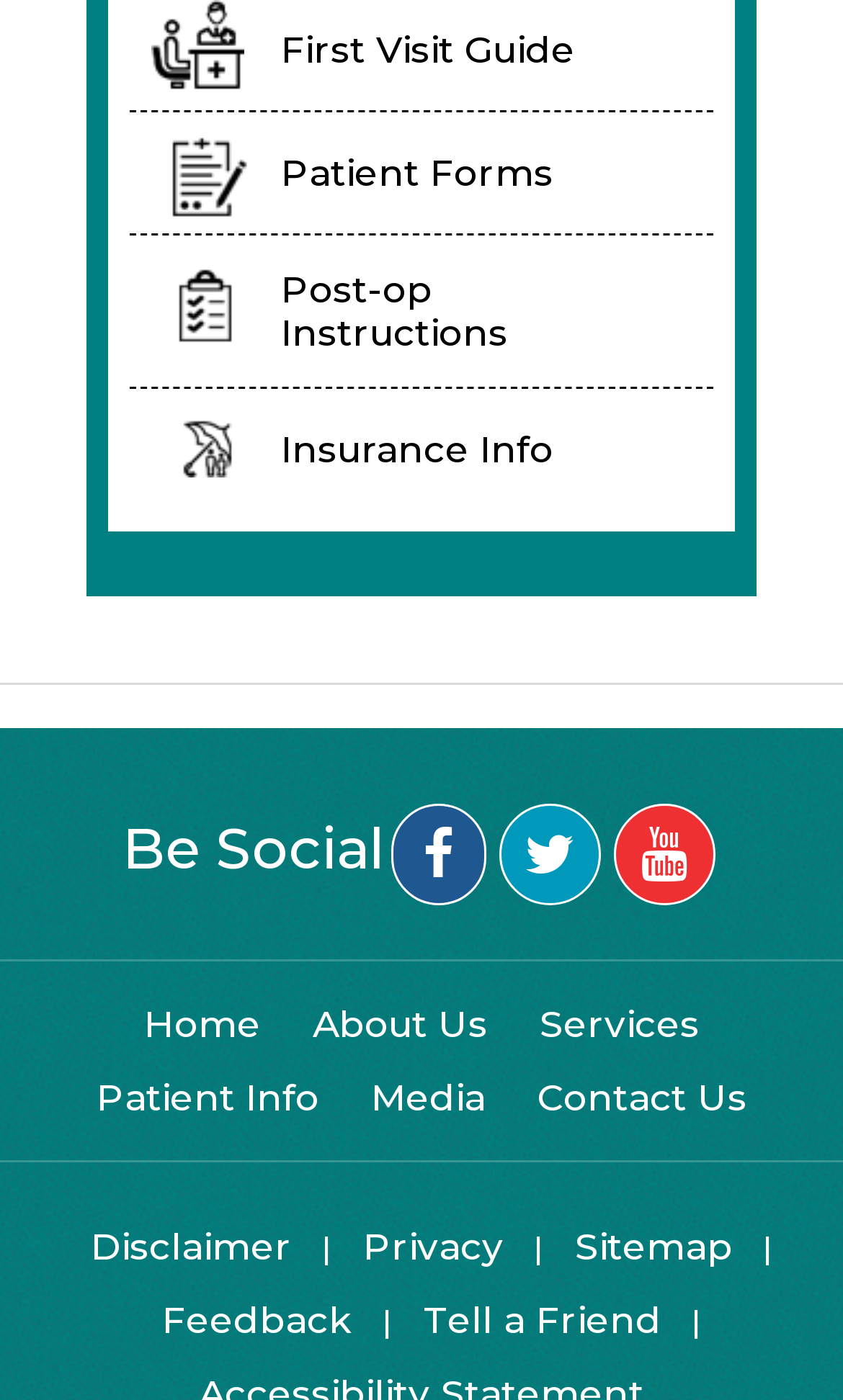Determine the bounding box coordinates of the clickable region to execute the instruction: "Follow on Facebook". The coordinates should be four float numbers between 0 and 1, denoted as [left, top, right, bottom].

[0.463, 0.574, 0.576, 0.646]